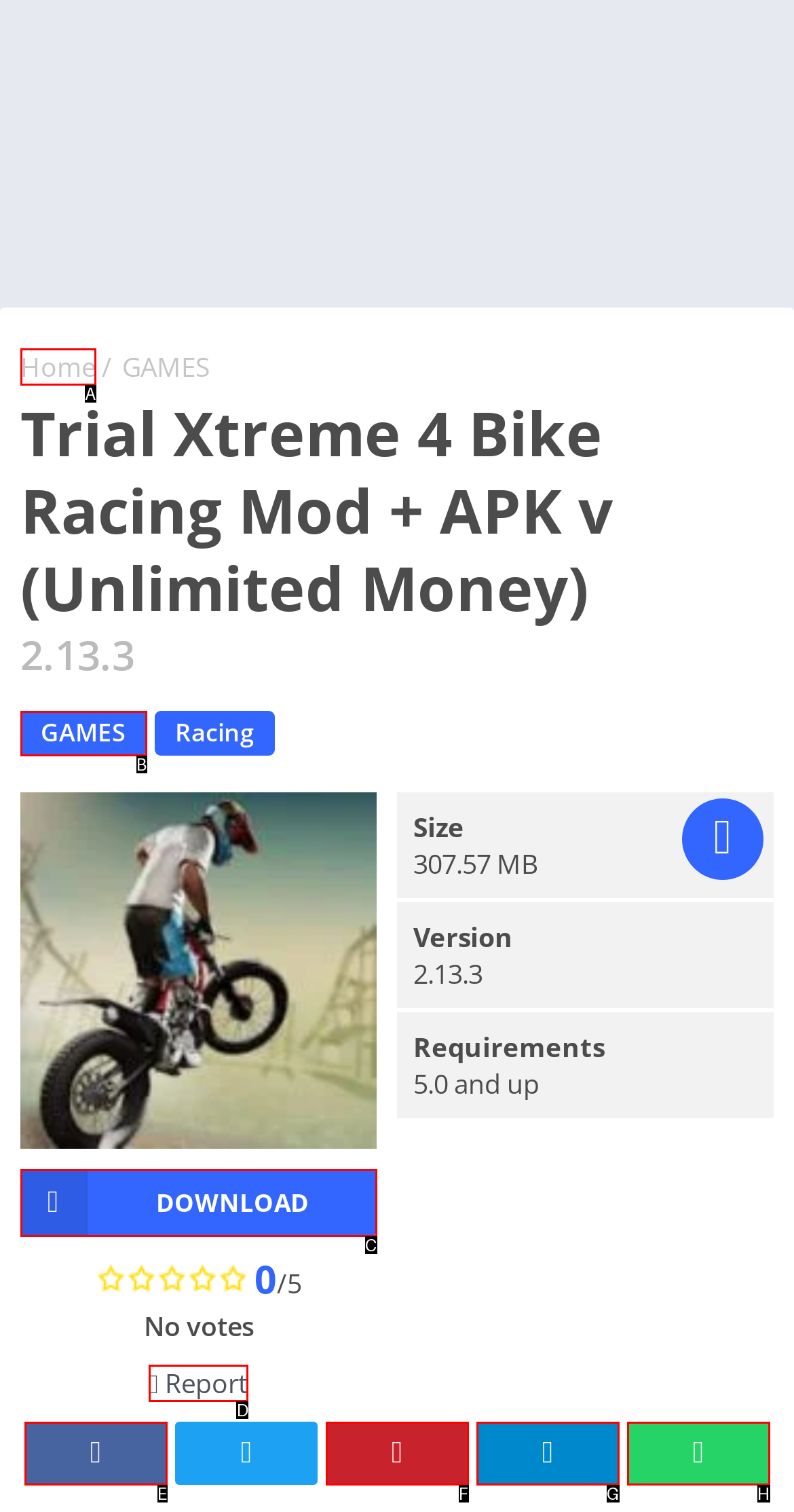Identify the option that corresponds to the given description: Telegram. Reply with the letter of the chosen option directly.

G